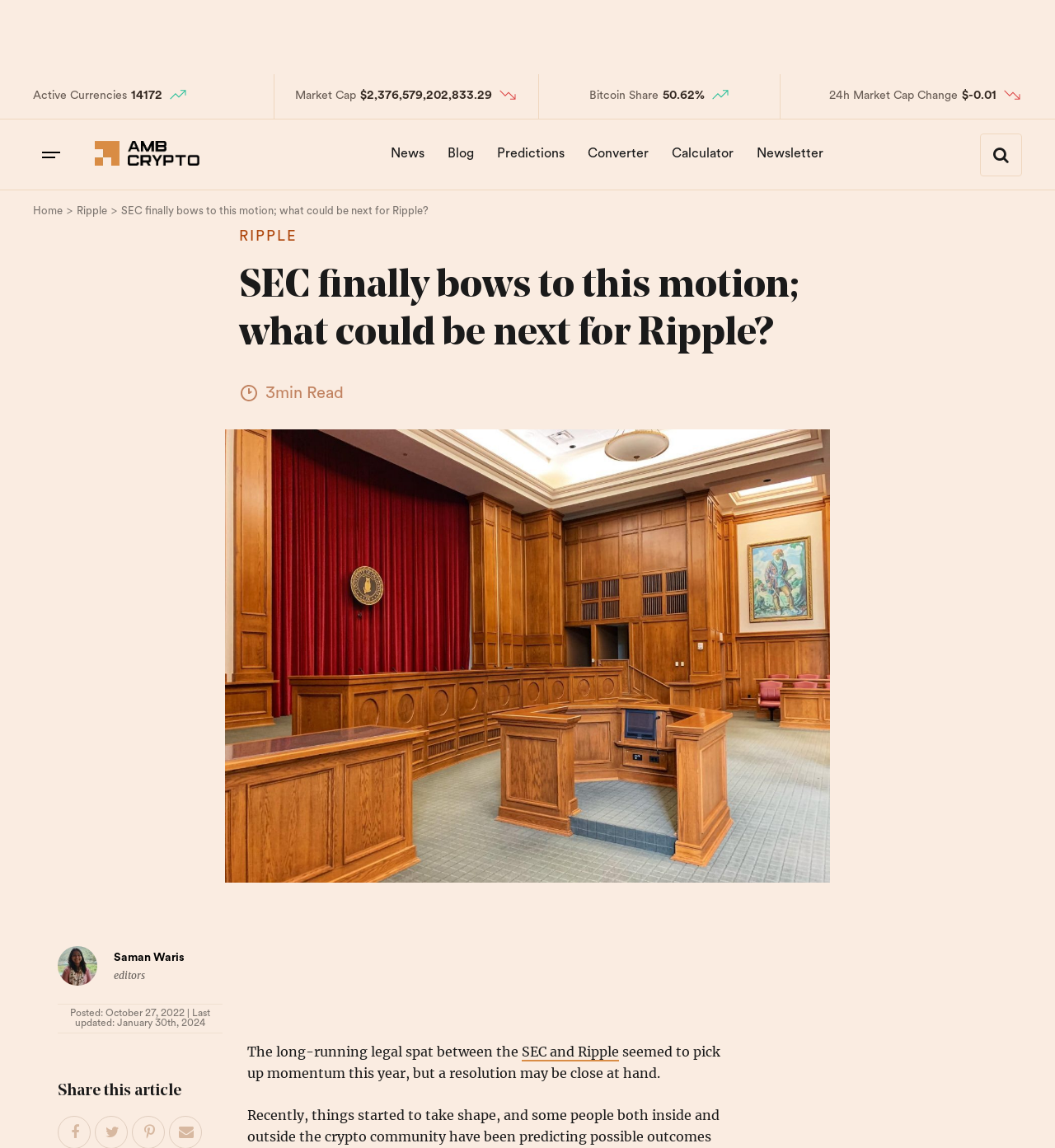Offer a detailed explanation of the webpage layout and contents.

The webpage appears to be a news article or blog post about cryptocurrency, specifically Ripple. At the top, there is a navigation bar with links to "Home", "Ripple", and other sections. Below this, there is a breadcrumb trail showing the current page's location within the website.

On the left side, there is a section displaying market data, including the number of active currencies, market capitalization, Bitcoin's share, and 24-hour market cap change. Each of these sections has an accompanying image.

In the main content area, the article's title "SEC finally bows to this motion; what could be next for Ripple?" is prominently displayed. Below this, there is an image related to the article, followed by a brief summary or teaser text. The article's content is divided into paragraphs, with links to related topics, such as the SEC and Ripple, embedded within the text.

To the right of the article, there is a section displaying the author's information, including their name, "Saman Waris", and a label indicating they are an editor. Below this, there is a section showing the article's publication and last updated dates.

At the bottom of the page, there is a call-to-action to share the article, followed by a brief excerpt from the article.